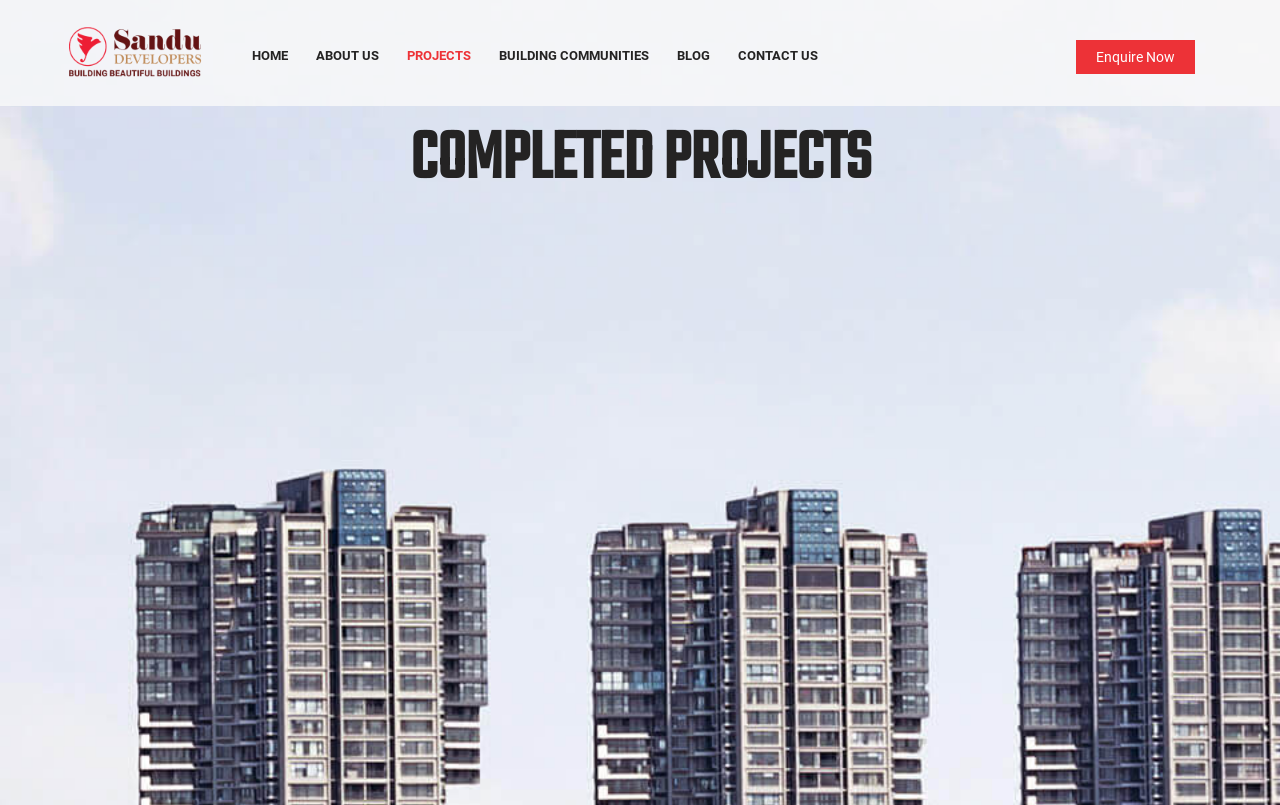Specify the bounding box coordinates of the area to click in order to follow the given instruction: "Click on CONTACT US."

[0.576, 0.056, 0.639, 0.083]